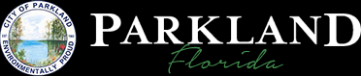Provide a comprehensive description of the image.

The image features the city seal of Parkland, Florida, prominently displayed on the left side. The seal showcases a serene landscape with natural elements that reflect the city’s commitment to preserving its environment. Next to the seal, the word "PARKLAND" is boldly emblazoned in uppercase letters, asserting the city’s identity, while "Florida" is elegantly scripted in a flowing green font, symbolizing the lush environment of the area. This combination emphasizes both civic pride and a connection to nature, encapsulating the welcoming spirit of the City of Parkland.